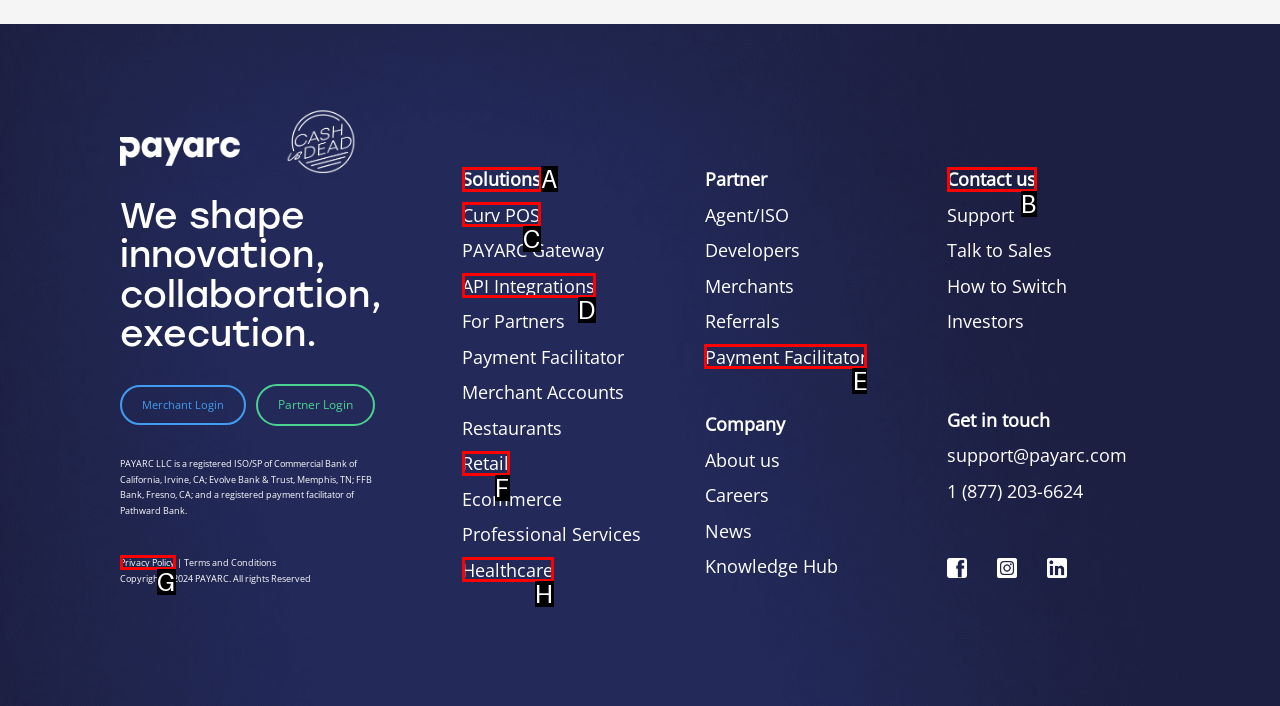Which option should you click on to fulfill this task: view collections? Answer with the letter of the correct choice.

None